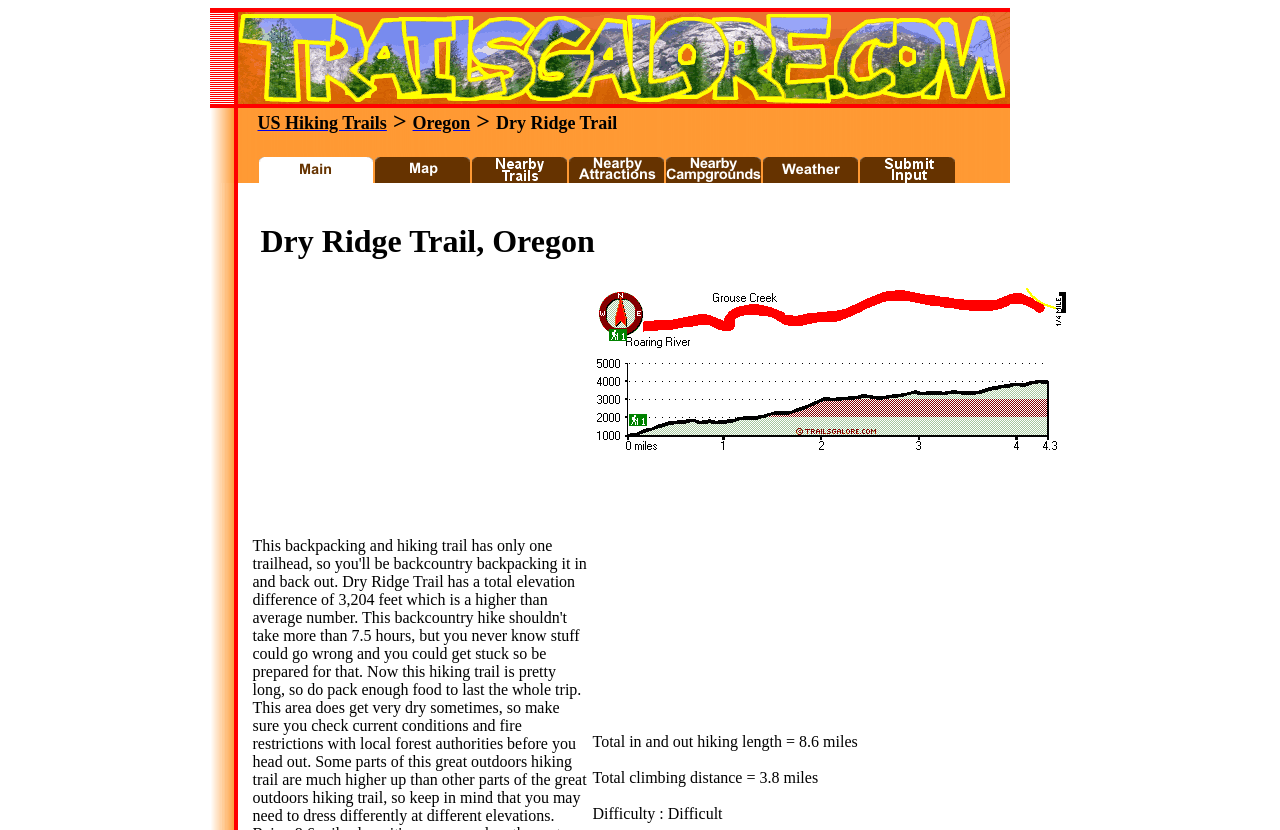What state is the hiking trail located in?
Please elaborate on the answer to the question with detailed information.

The state where the hiking trail is located can be found in the link element on the webpage, which is 'Oregon'.